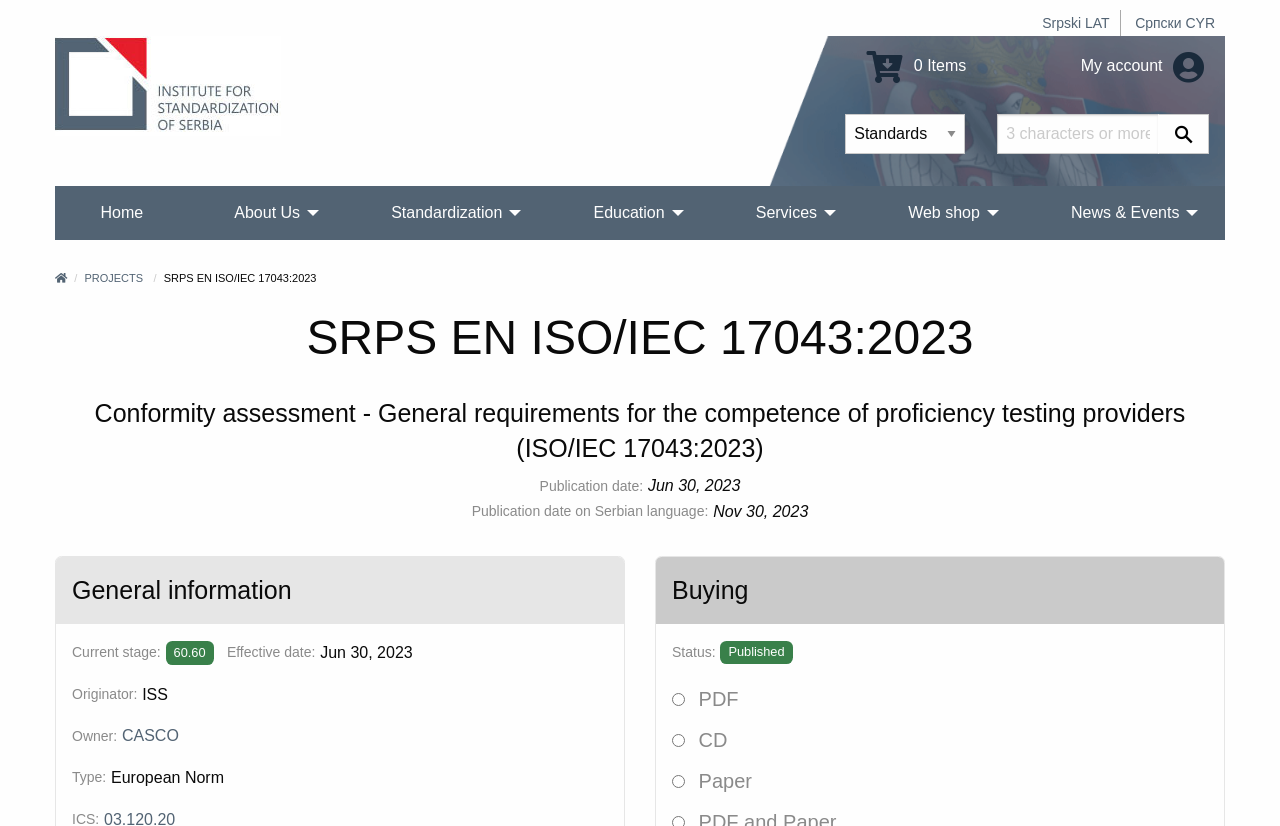Can you provide the bounding box coordinates for the element that should be clicked to implement the instruction: "View My account"?

[0.844, 0.069, 0.945, 0.089]